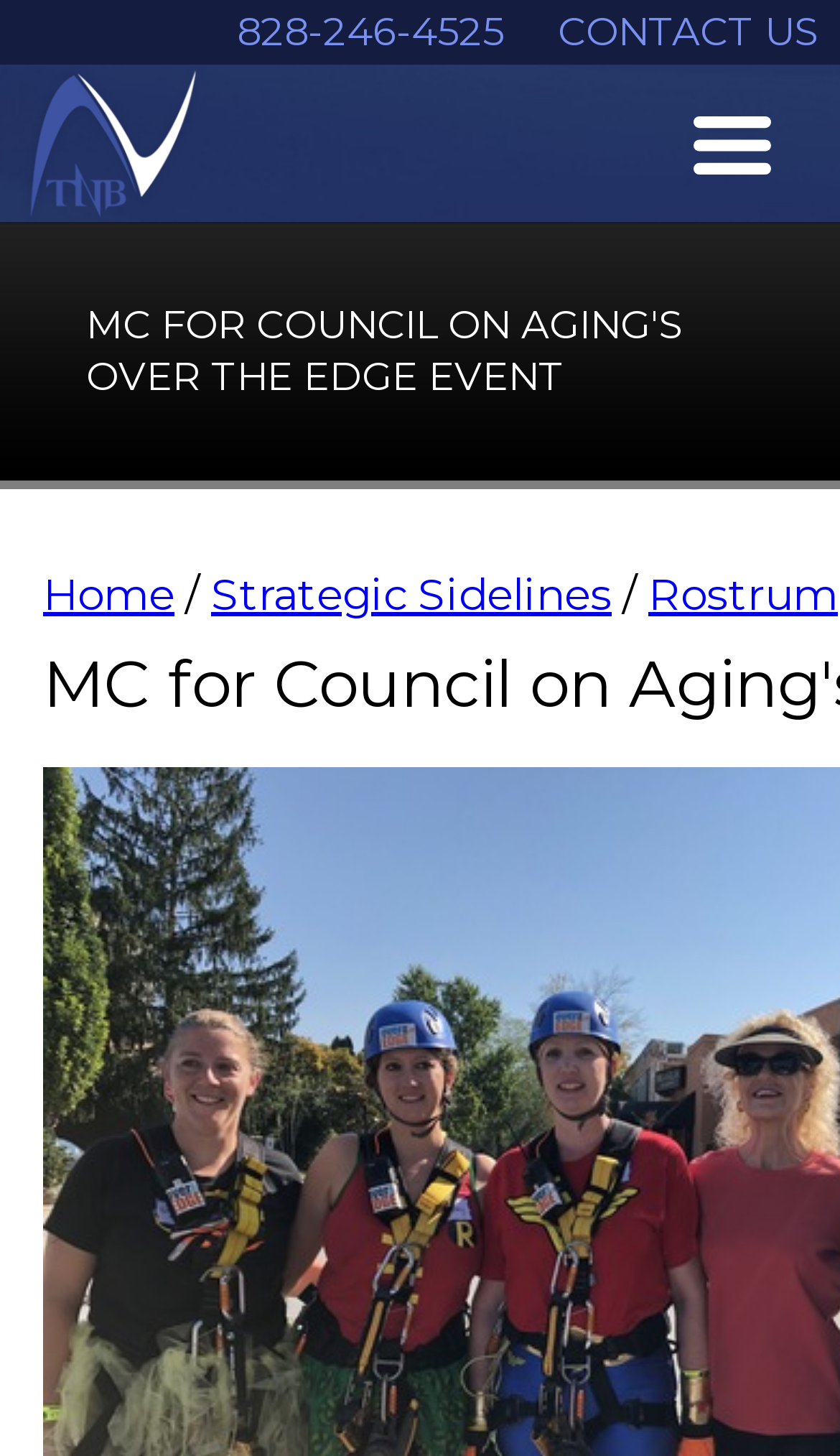Observe the image and answer the following question in detail: What is the phone number in the top navigation bar?

I found a link with the text '828-246-4525' in the top navigation bar, which suggests that this is a phone number.